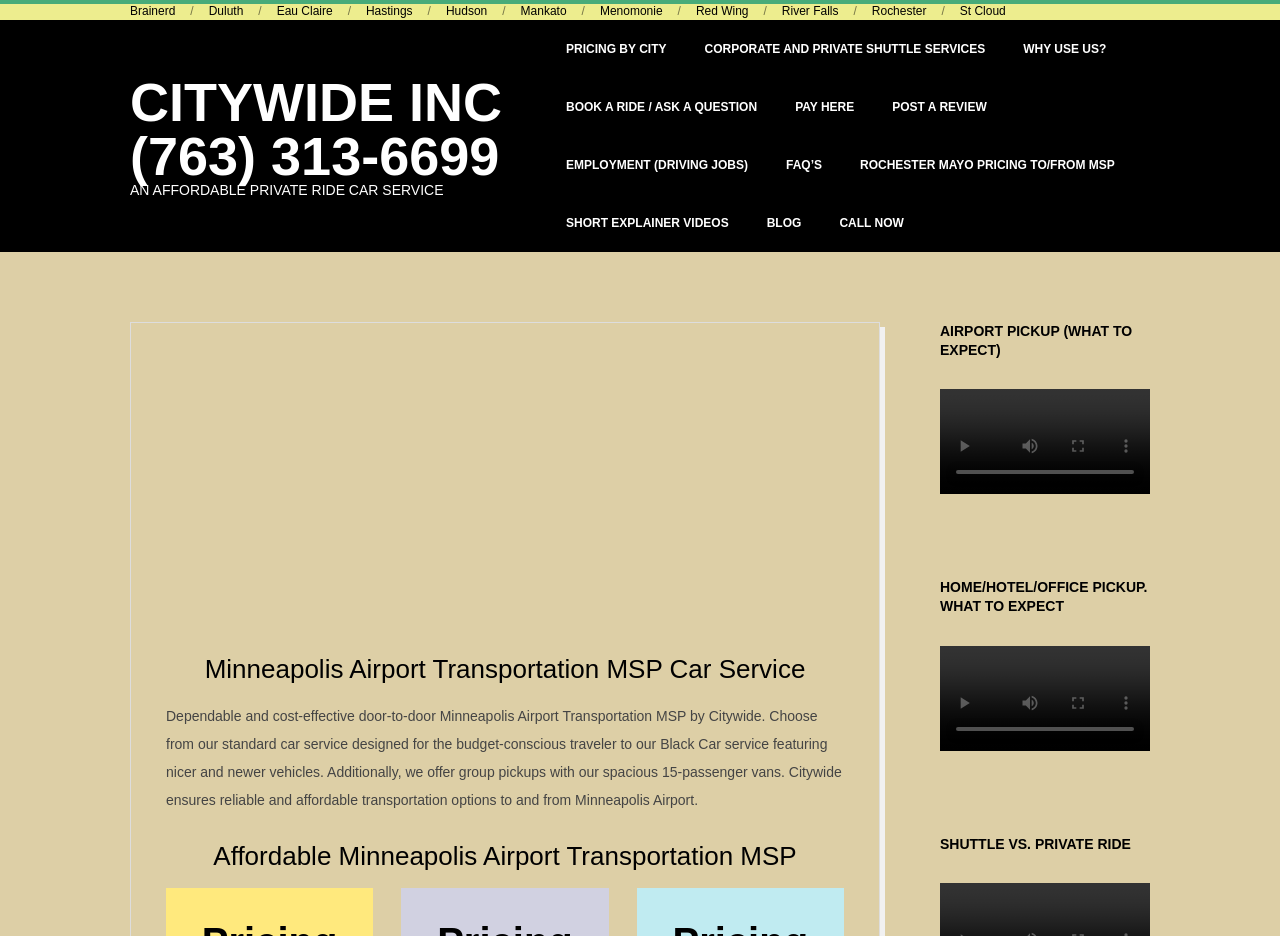Locate the bounding box coordinates of the clickable area to execute the instruction: "Book a ride or ask a question". Provide the coordinates as four float numbers between 0 and 1, represented as [left, top, right, bottom].

[0.434, 0.084, 0.599, 0.145]